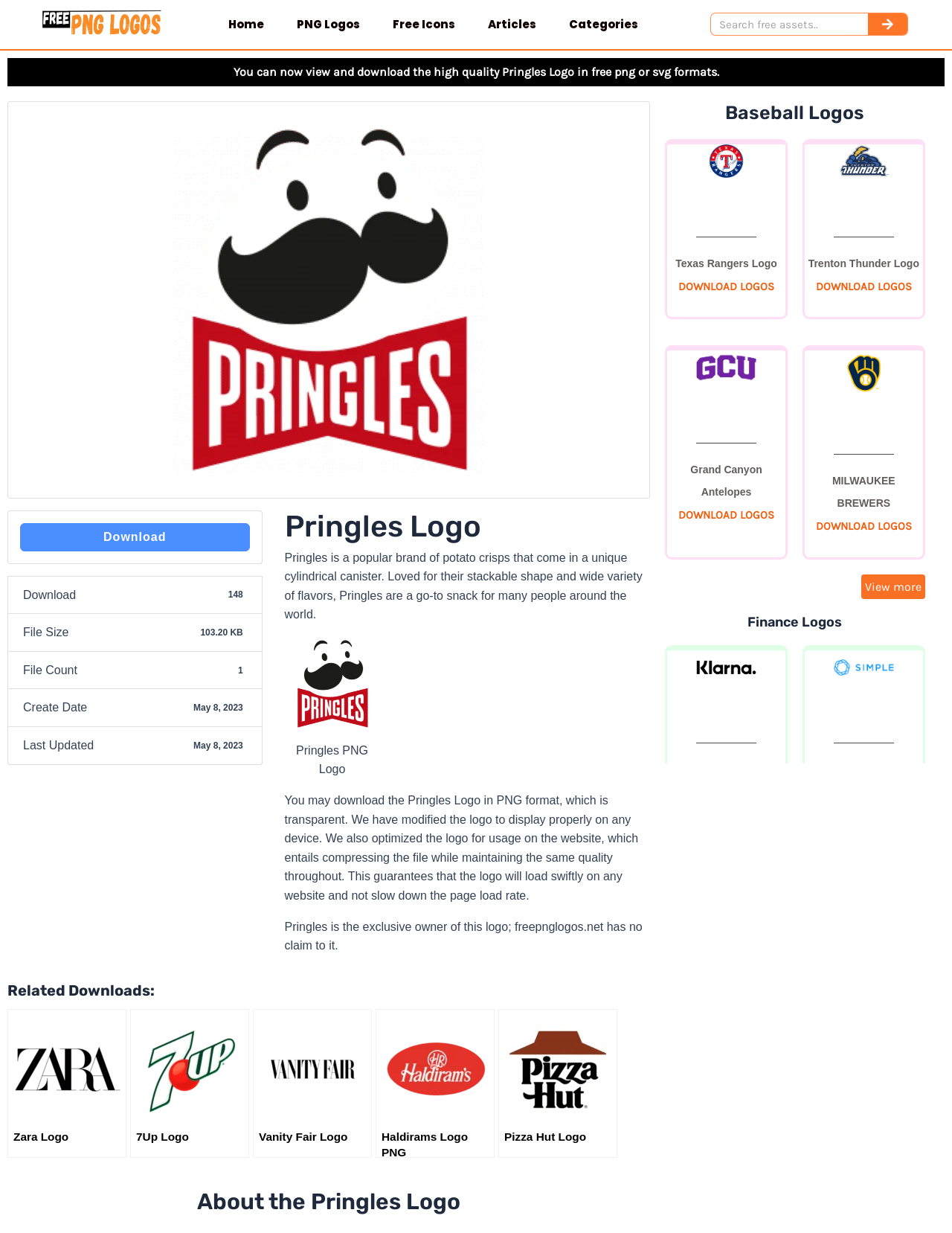Identify the bounding box coordinates of the area you need to click to perform the following instruction: "Search for logos".

[0.746, 0.01, 0.954, 0.029]